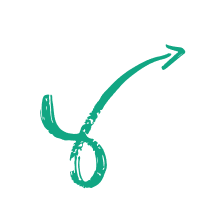Answer with a single word or phrase: 
What does the looping shape below the arrow symbolize?

Movement and energy